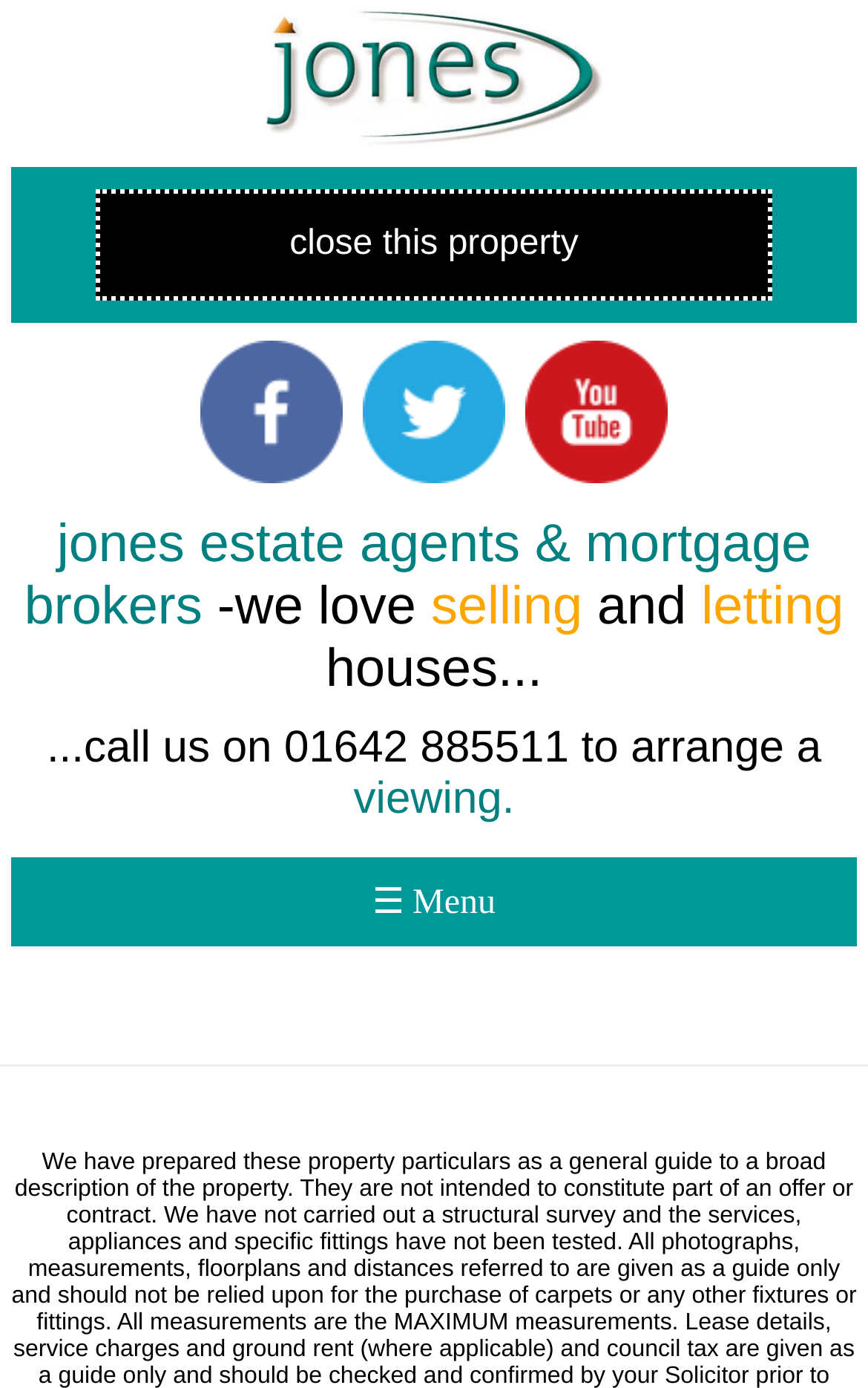Describe the webpage meticulously, covering all significant aspects.

The webpage appears to be the homepage of Jones Estate Agents and Mortgage Brokers. At the top, there is a large image taking up about two-thirds of the screen width. Below the image, there is a button to "close this property" on the left side, and a series of social media links to the right, including Facebook, Twitter, and YouTube. Each social media link has a corresponding icon image next to it.

Below the social media links, there is a prominent heading that reads "Jones Estate Agents & Mortgage Brokers - we love selling and letting houses..." This heading spans the entire width of the screen. Underneath the heading, there is a link that encourages visitors to call the estate agents to arrange a viewing, with the phone number 01642 885511.

On the right side of the screen, there is a menu button with the text "☰ Menu". At the very bottom of the screen, there is a horizontal separator line that spans the entire width of the screen.